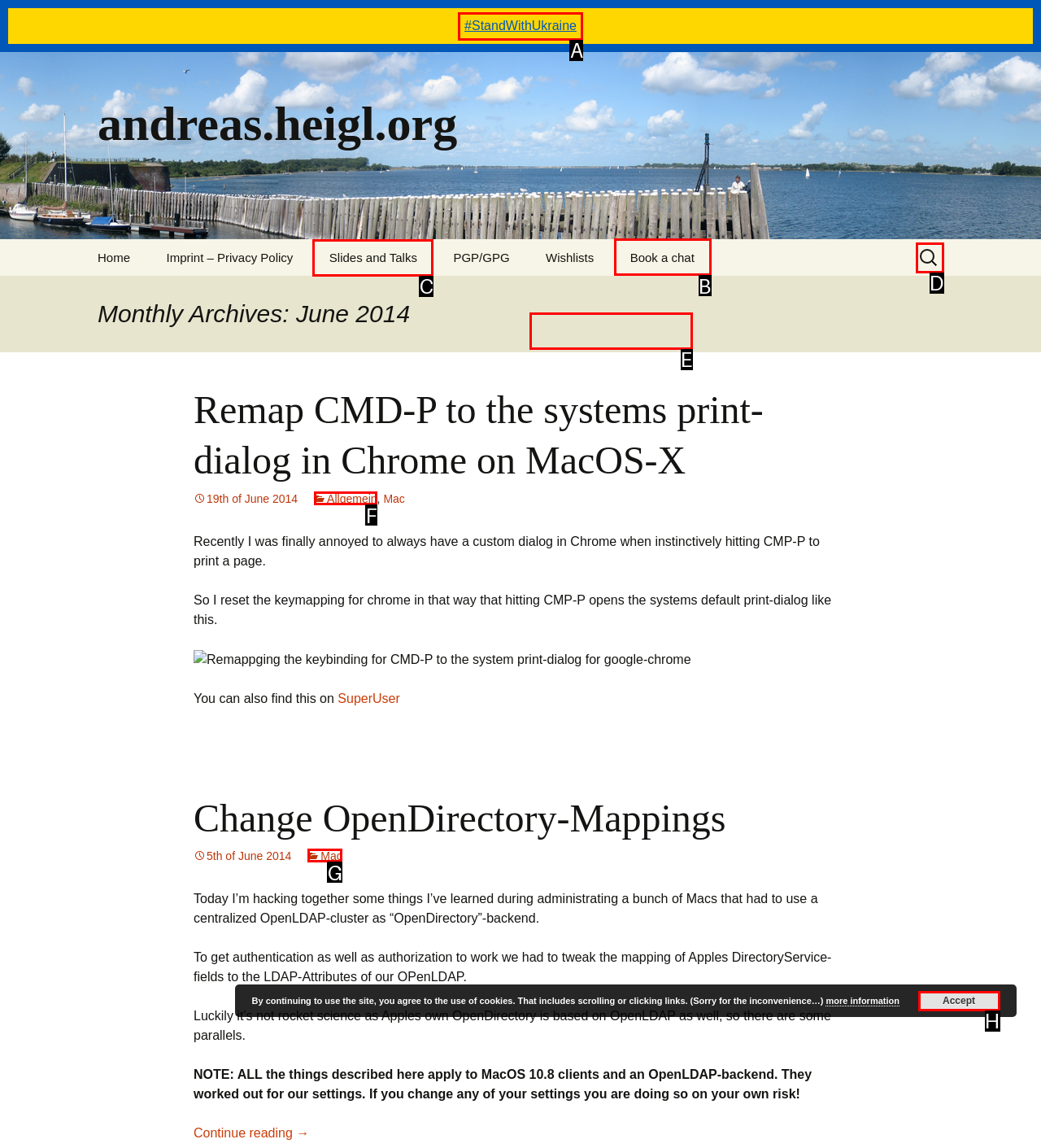Select the letter of the UI element you need to click on to fulfill this task: Book a chat. Write down the letter only.

B